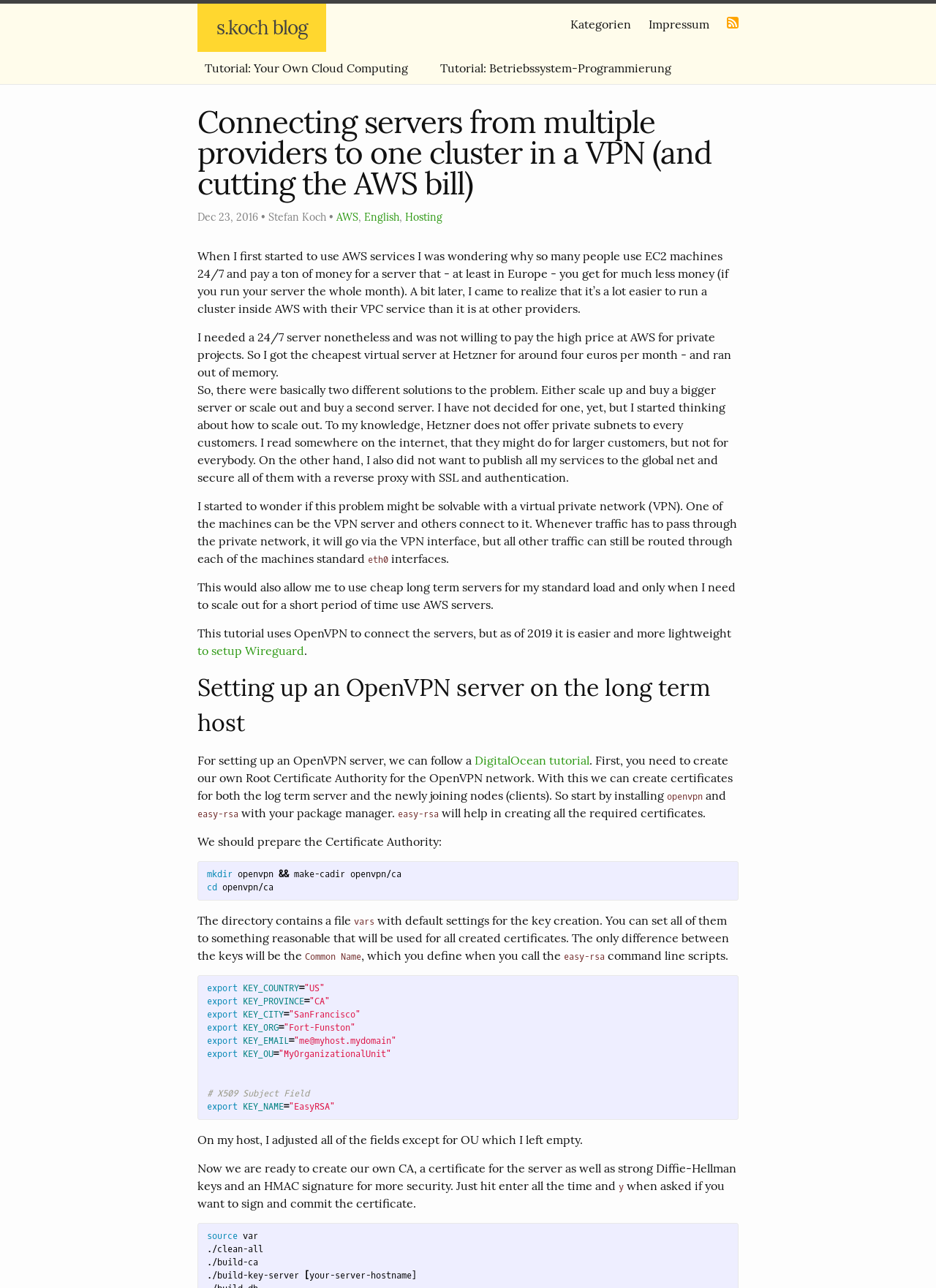What is the price of the virtual server at Hetzner mentioned in the article?
Refer to the image and provide a detailed answer to the question.

The price of the virtual server at Hetzner is mentioned in the article as 'around four euros per month', which is the cost of the cheapest virtual server the author purchased.